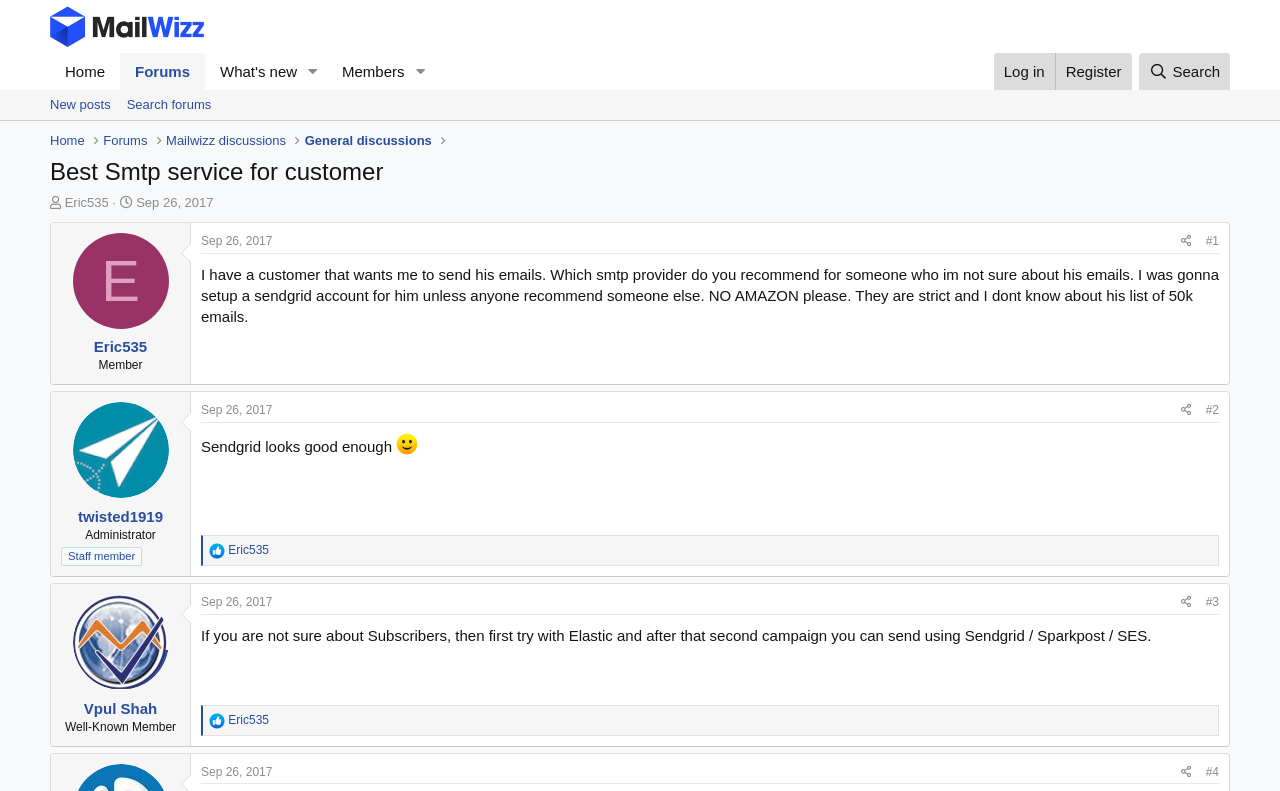What is the topic of this discussion?
Please elaborate on the answer to the question with detailed information.

The topic of this discussion is about recommending an SMTP provider for someone who is not sure about their emails. The original poster is considering setting up a Sendgrid account but is open to other suggestions.